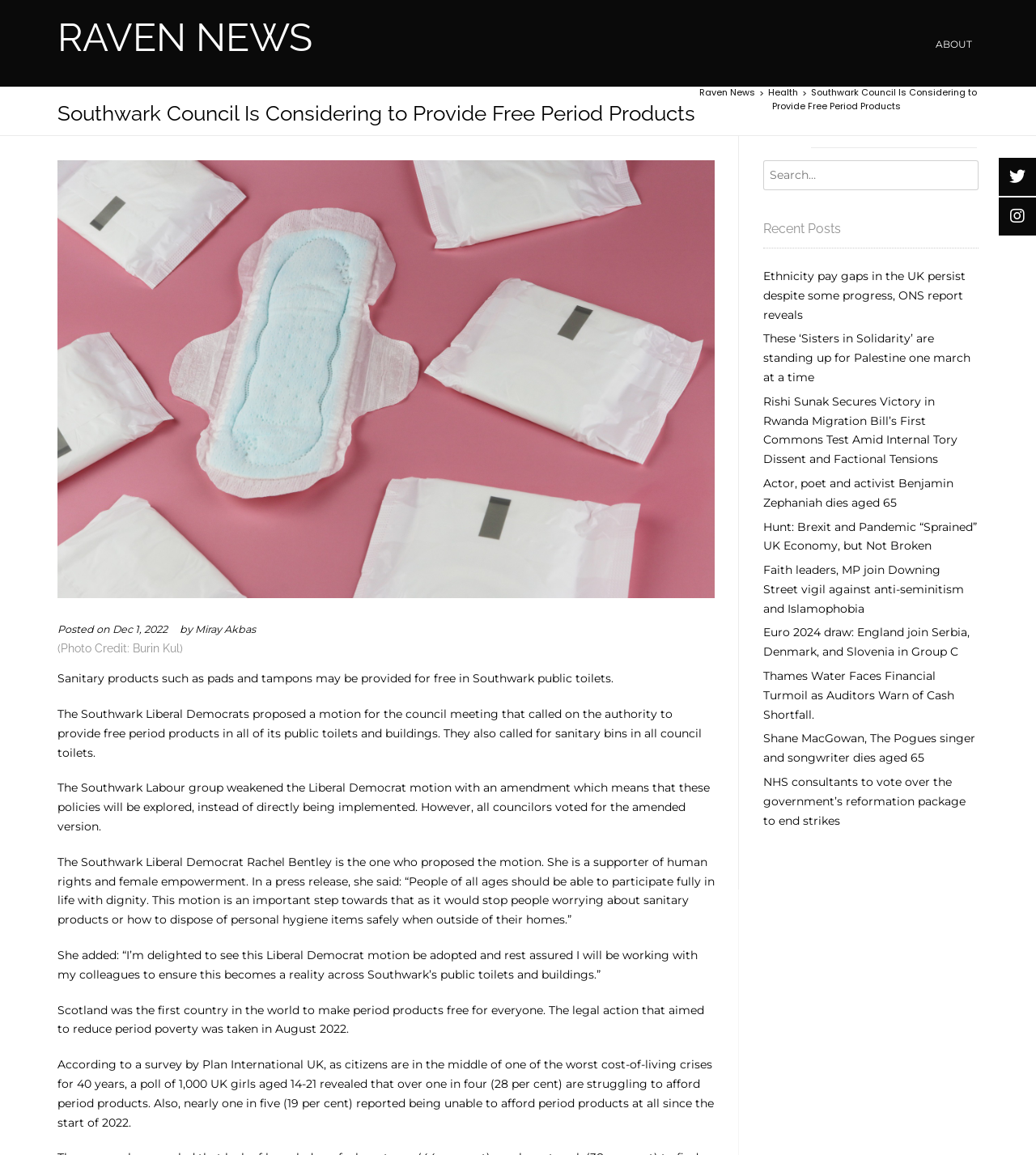What is the proposed motion by Southwark Liberal Democrats? Based on the screenshot, please respond with a single word or phrase.

Free period products in public toilets